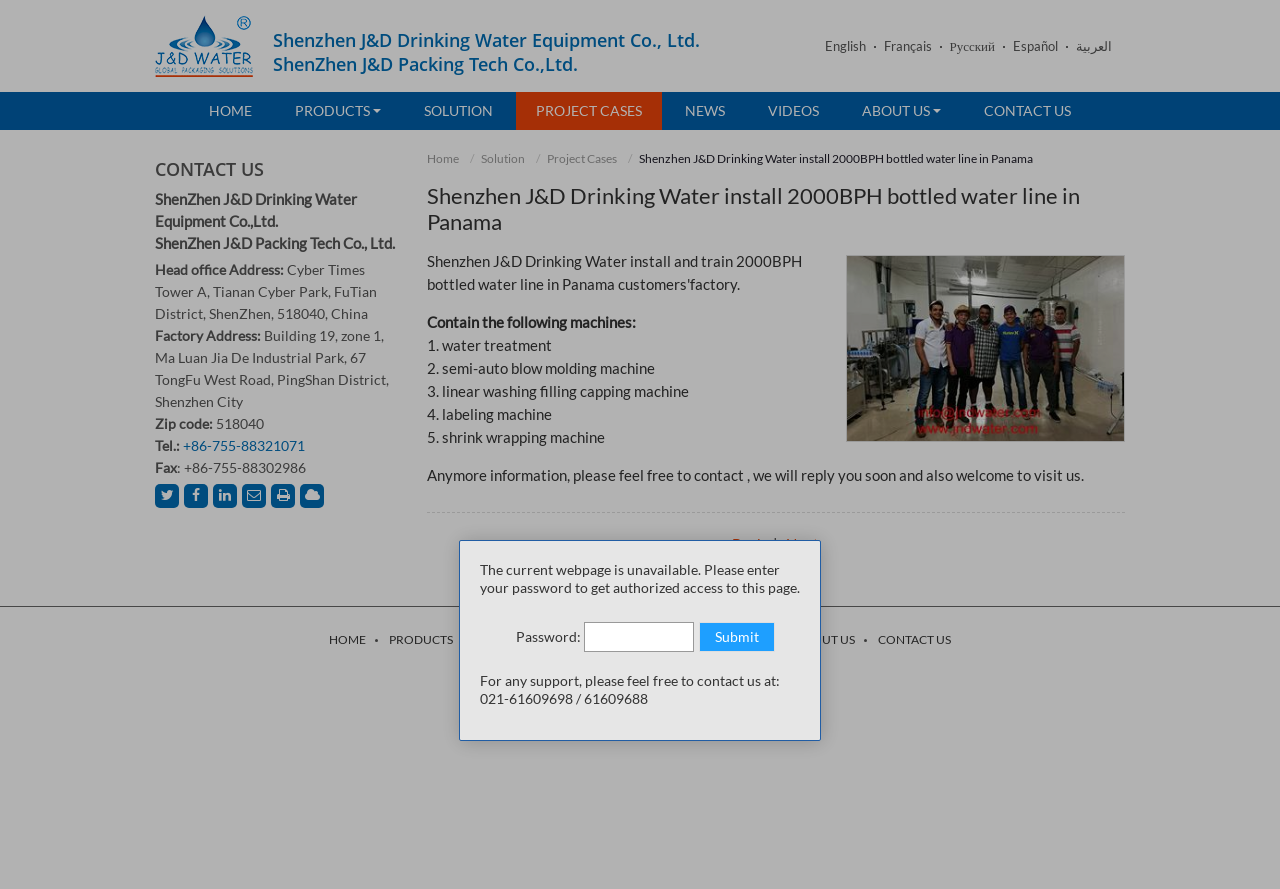Reply to the question with a single word or phrase:
What is the company name?

Shenzhen J&D Drinking Water Equipment Co., Ltd.